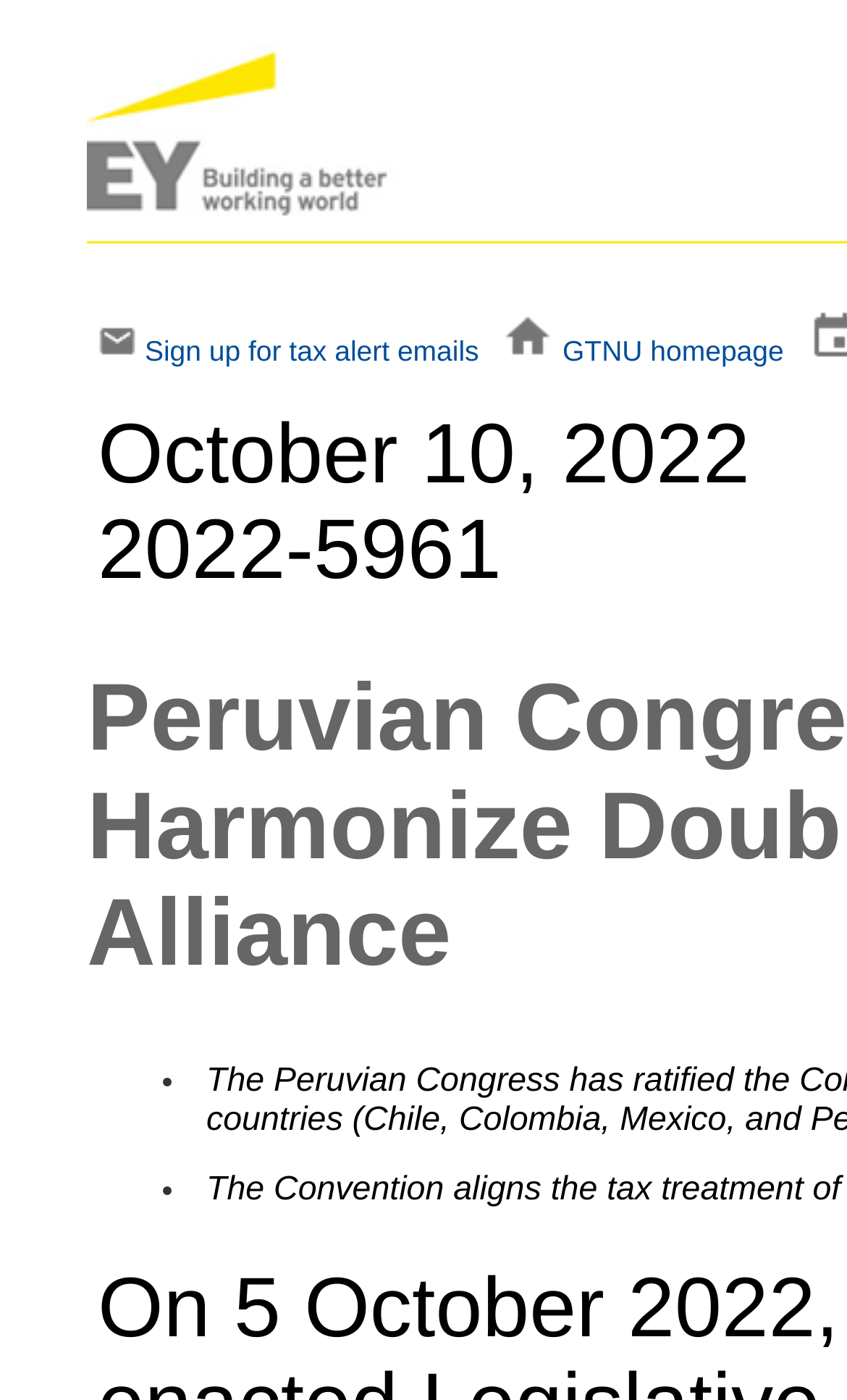Provide your answer in one word or a succinct phrase for the question: 
What is the relationship between the links on the top navigation bar?

They are navigation links